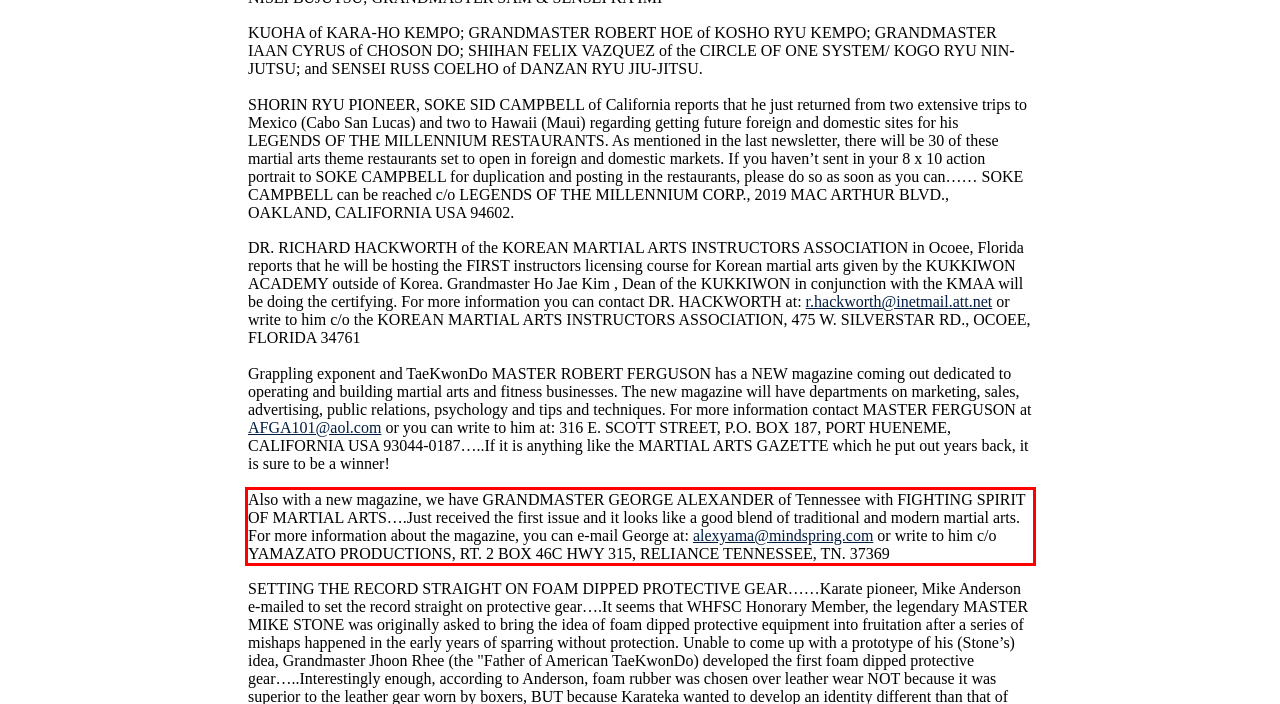Given the screenshot of the webpage, identify the red bounding box, and recognize the text content inside that red bounding box.

Also with a new magazine, we have GRANDMASTER GEORGE ALEXANDER of Tennessee with FIGHTING SPIRIT OF MARTIAL ARTS….Just received the first issue and it looks like a good blend of traditional and modern martial arts. For more information about the magazine, you can e-mail George at: alexyama@mindspring.com or write to him c/o YAMAZATO PRODUCTIONS, RT. 2 BOX 46C HWY 315, RELIANCE TENNESSEE, TN. 37369